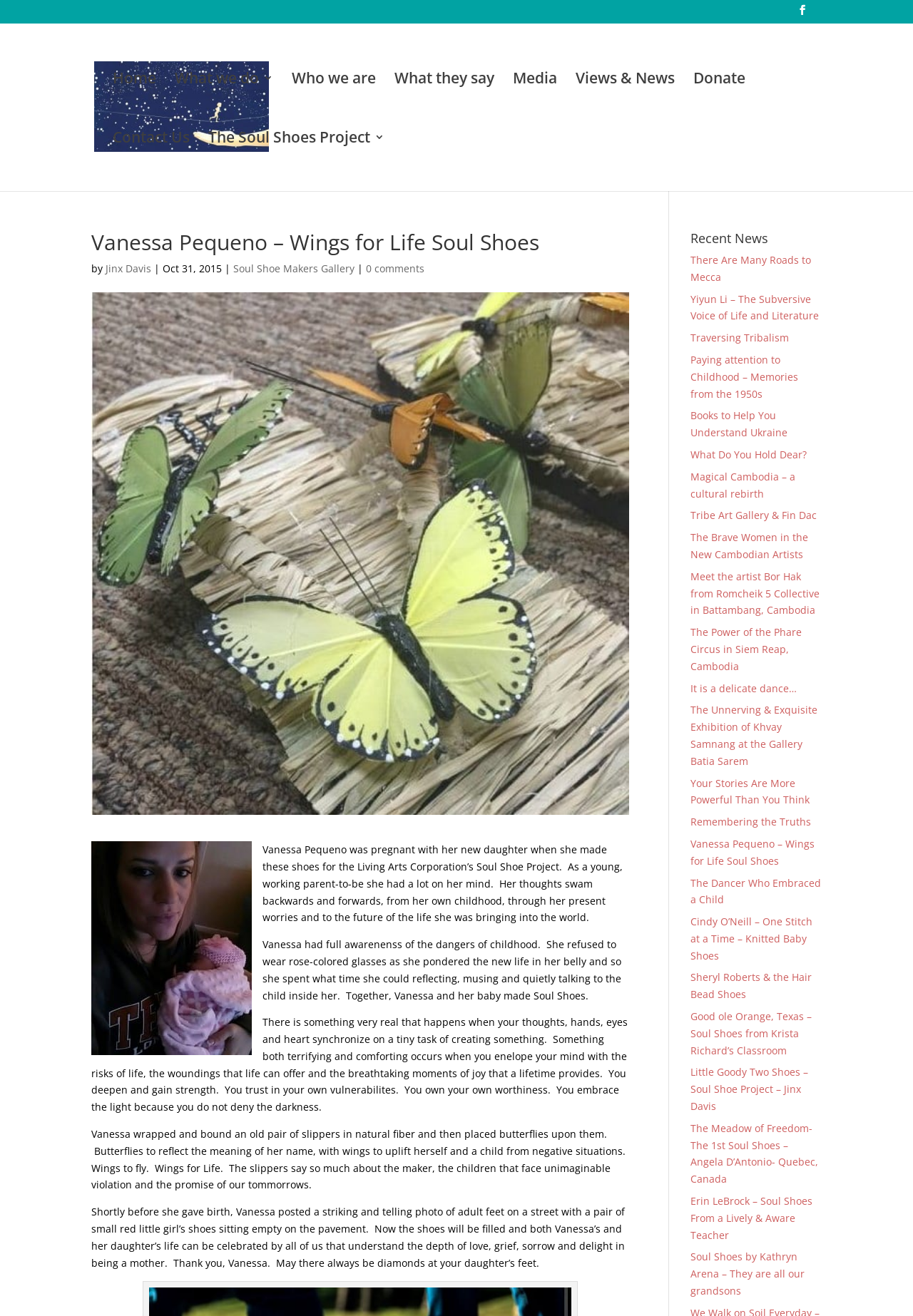What is the name of the daughter of Vanessa Pequeno?
Can you provide an in-depth and detailed response to the question?

The webpage does not mention the name of Vanessa Pequeno's daughter. Although there is a mention of Vanessa being pregnant with her new daughter, the daughter's name is not provided.